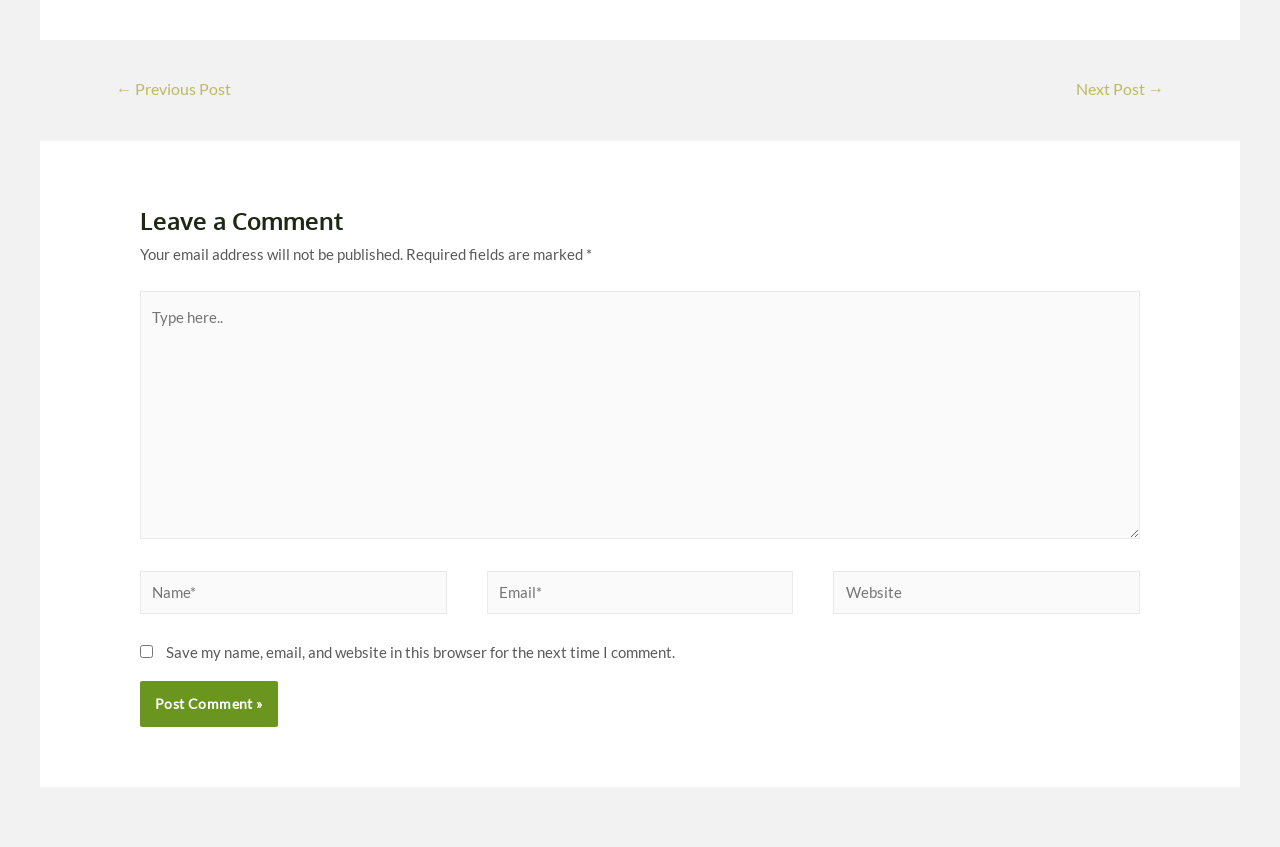Give the bounding box coordinates for the element described by: "parent_node: Email* name="email" placeholder="Email*"".

[0.38, 0.674, 0.62, 0.724]